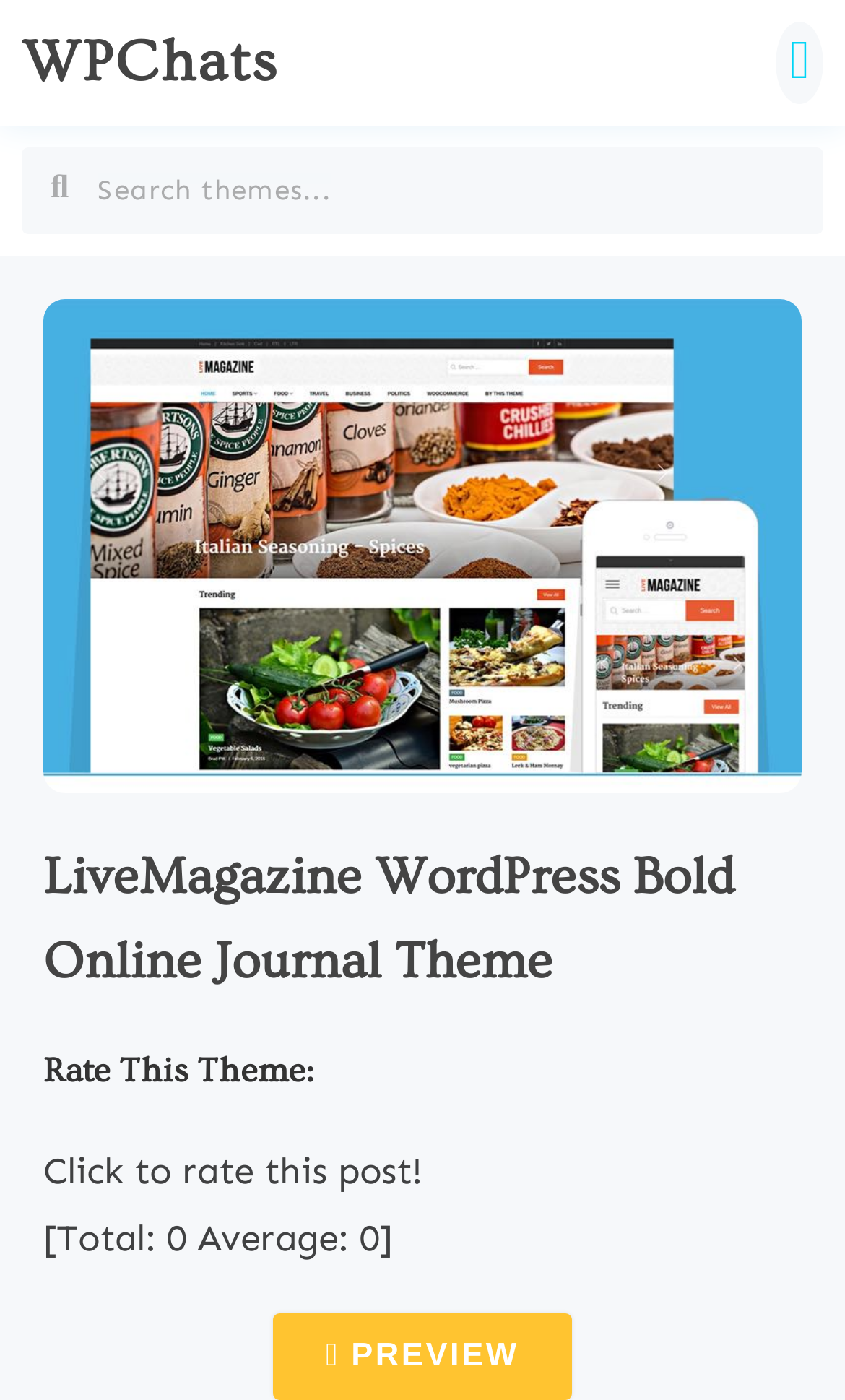What is the purpose of the button on the top right?
Craft a detailed and extensive response to the question.

I determined this answer by examining the button element with the text 'Menu Toggle' and its position on the top right of the webpage, which is a common location for menu toggle buttons.